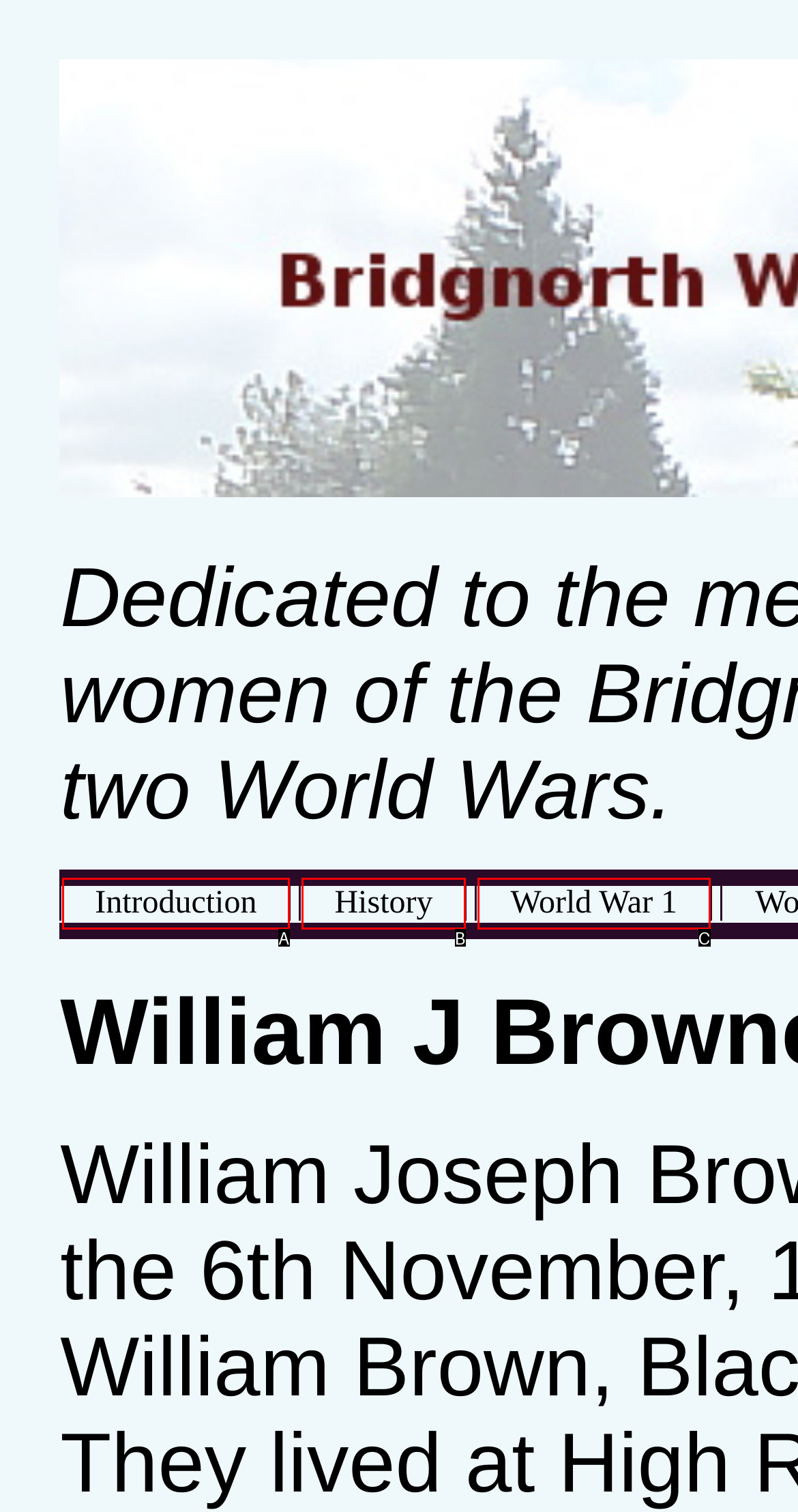Match the HTML element to the description: History. Answer with the letter of the correct option from the provided choices.

B